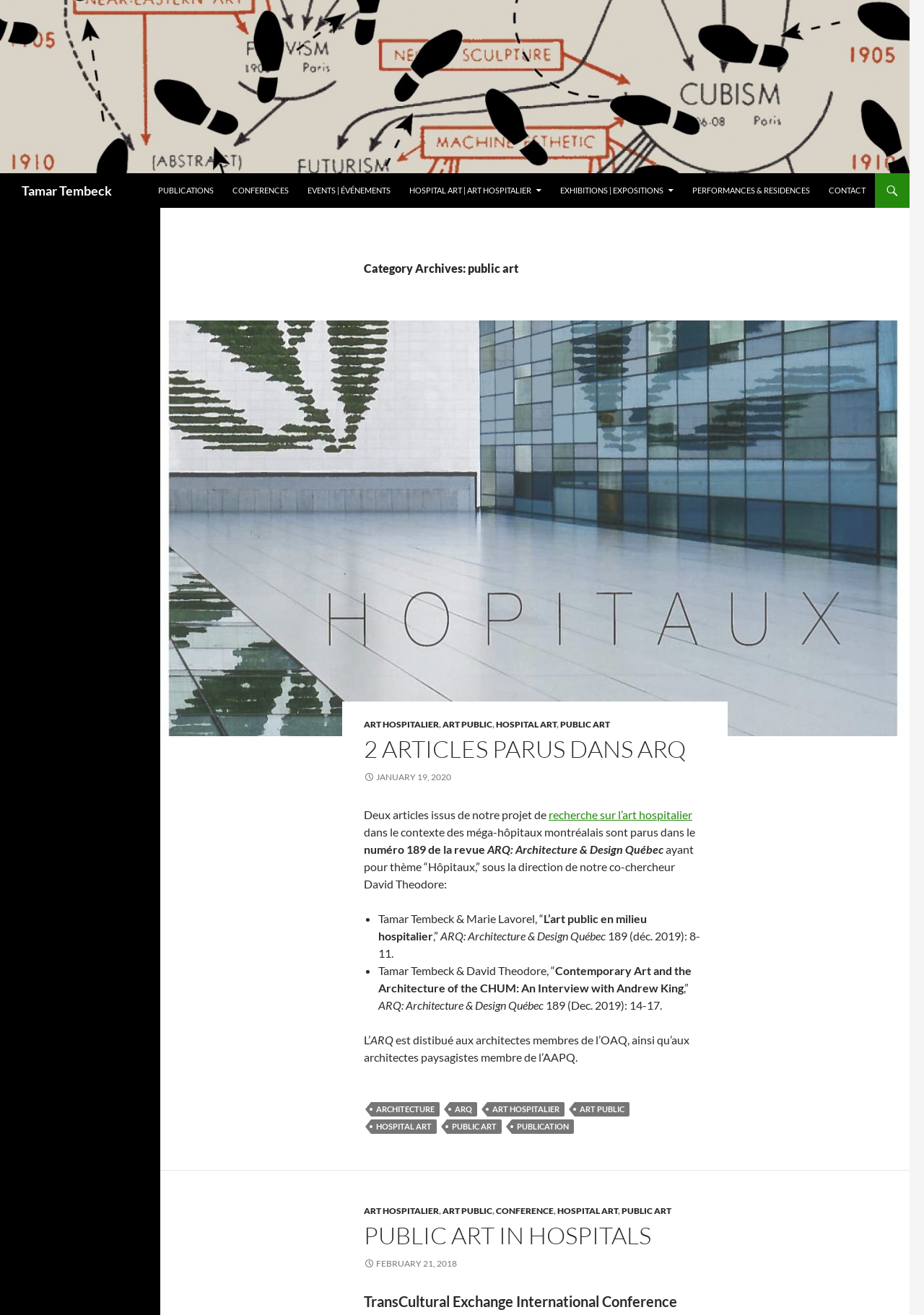Give a detailed account of the webpage.

This webpage is about Tamar Tembeck, a researcher in public art. At the top, there is a header section with a link to Tamar Tembeck's profile, an image of Tamar Tembeck, and a heading with her name. Below this, there are several links to different sections of the website, including "Search", "SKIP TO CONTENT", "PUBLICATIONS", "CONFERENCES", "EVENTS | ÉVÉNEMENTS", "HOSPITAL ART | ART HOSPITALIER", "EXHIBITIONS | EXPOSITIONS", "PERFORMANCES & RESIDENCES", and "CONTACT".

The main content of the webpage is an article about two publications in the field of public art in hospitals. The article has a heading "Category Archives: public art" and is divided into several sections. The first section describes the publications, with links to the articles and a brief summary of their content. The second section lists the authors and their affiliations.

Below this article, there is a footer section with links to different categories, including "ARCHITECTURE", "ARQ", "ART HOSPITALIER", "ART PUBLIC", "HOSPITAL ART", "PUBLIC ART", and "PUBLICATION". There is also a second header section with links to similar categories.

Throughout the webpage, there are several headings and subheadings that break up the content and provide a clear structure to the article. The text is well-organized and easy to follow, with clear summaries of the publications and their relevance to the field of public art in hospitals.